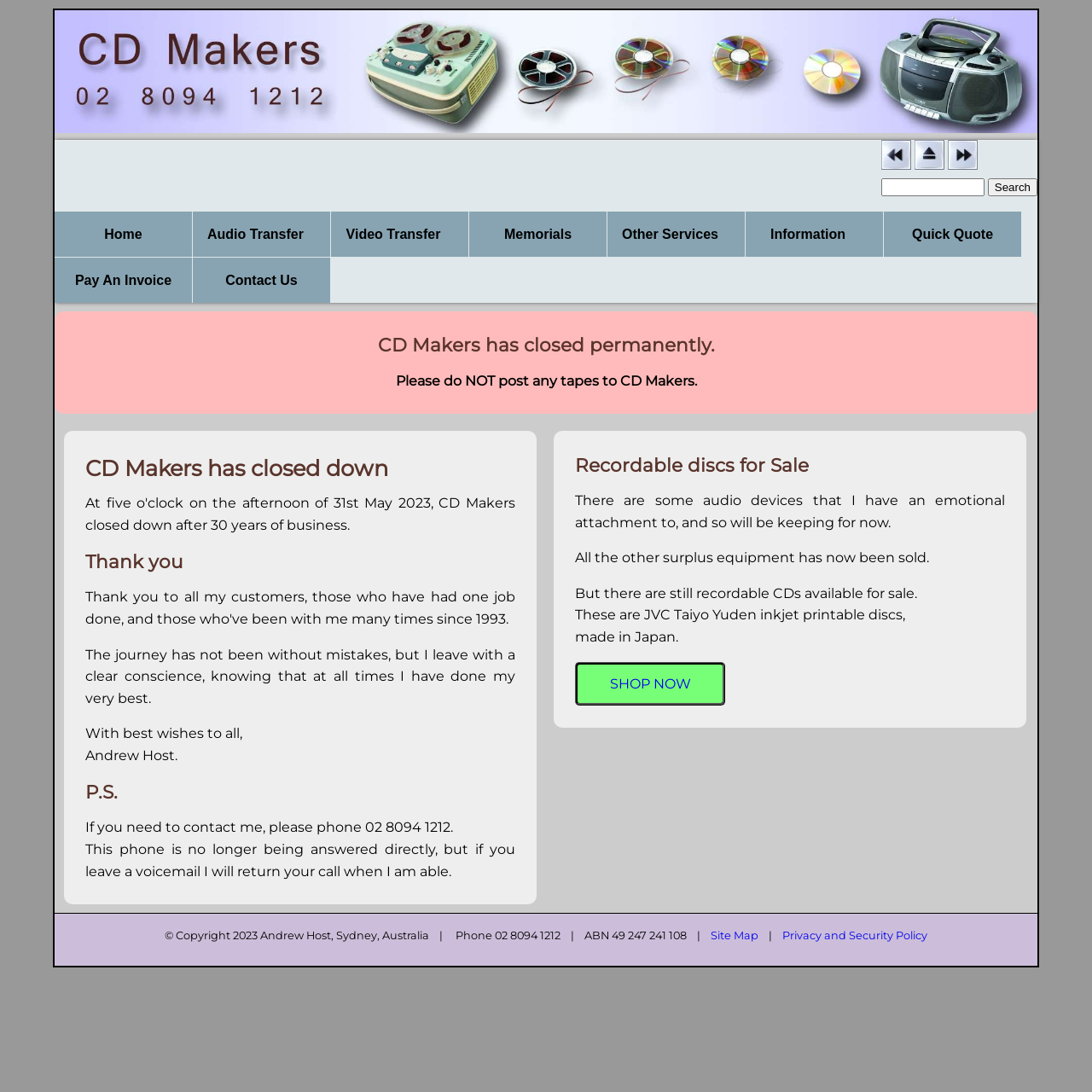What is the name of the service provider?
Look at the screenshot and respond with one word or a short phrase.

CD Makers